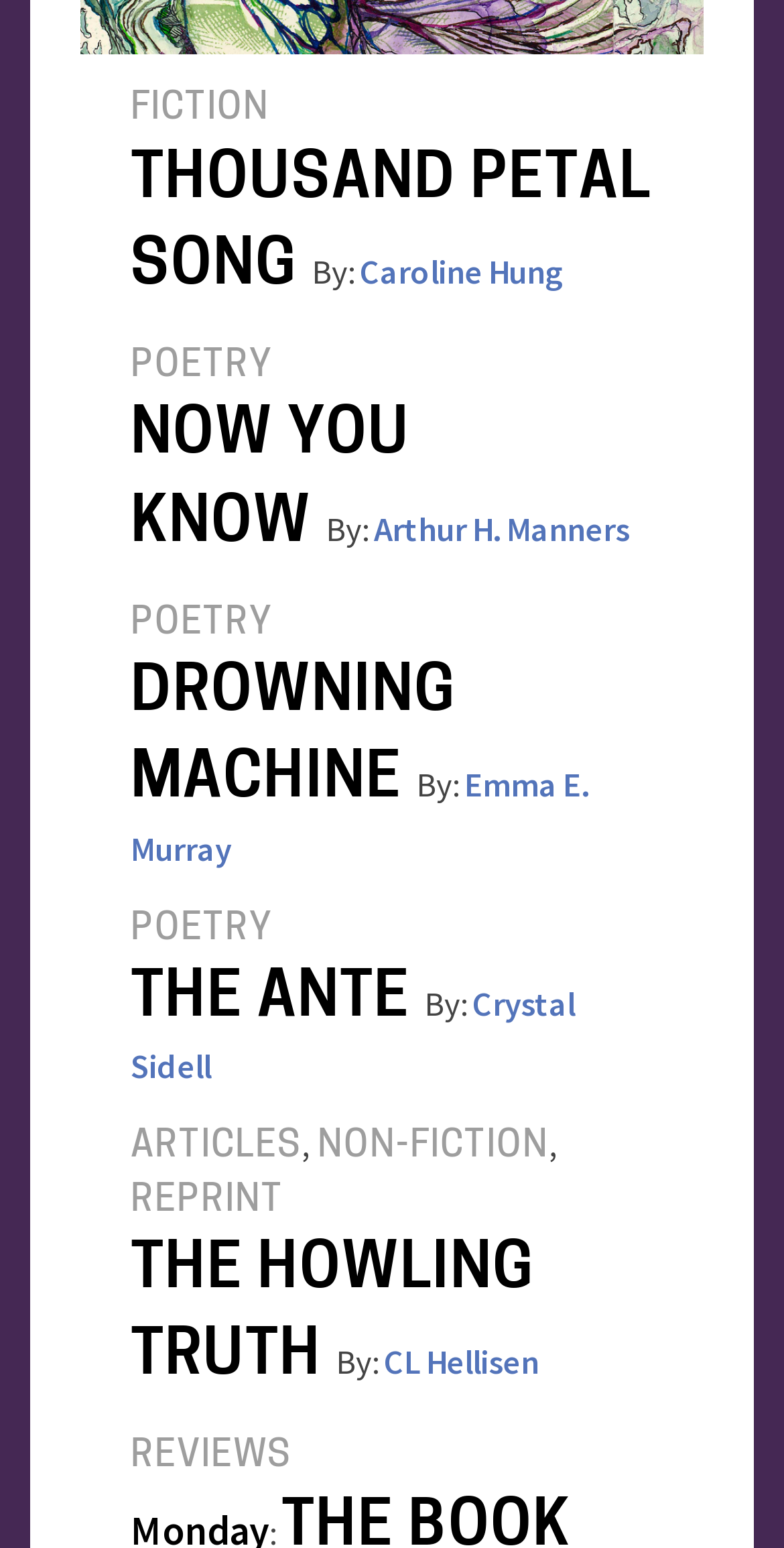Can you find the bounding box coordinates for the element to click on to achieve the instruction: "Check out articles"?

[0.167, 0.729, 0.385, 0.754]